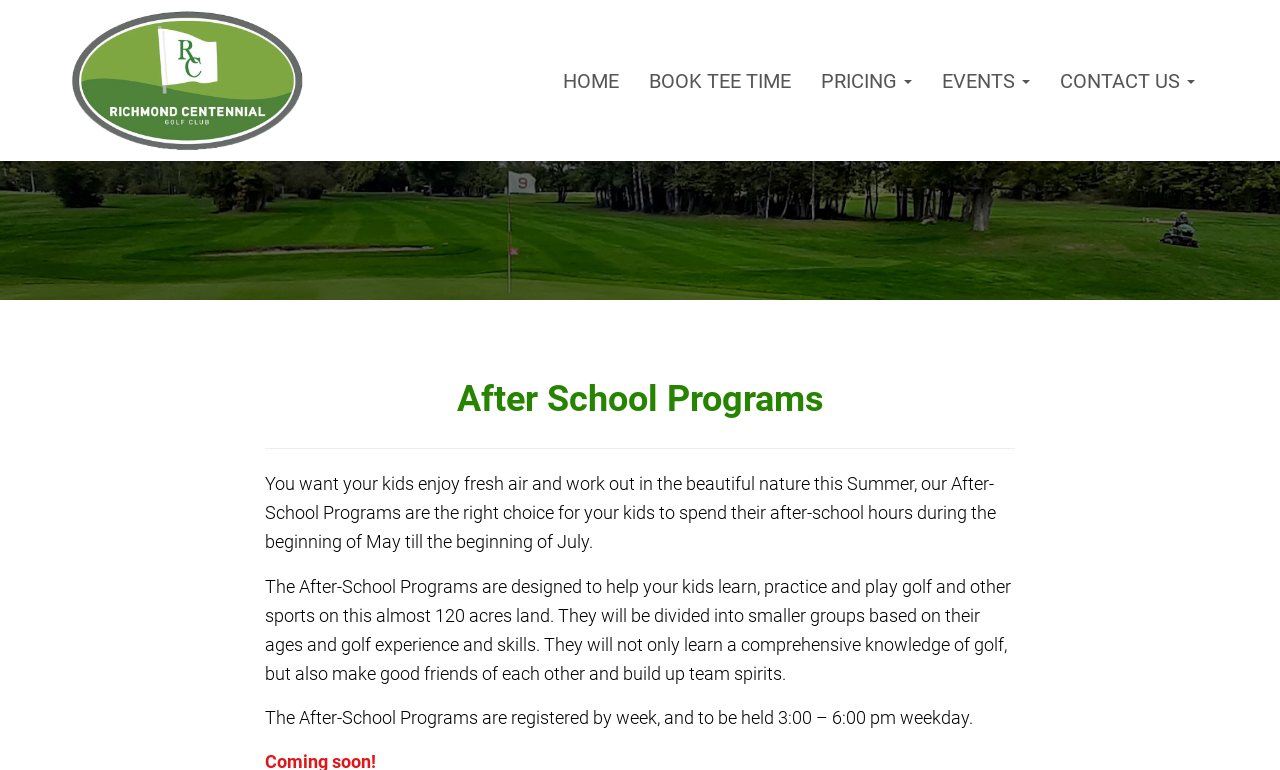Provide a comprehensive caption for the webpage.

The webpage is about After School Programs offered by Richmond Centennial Golf Club. At the top left, there is a link to the golf club's homepage, accompanied by a small image of the club's logo. To the right of the logo, there are five navigation links: HOME, BOOK TEE TIME, PRICING, EVENTS, and CONTACT US, which are evenly spaced and aligned horizontally.

Below the navigation links, the main content of the page is divided into two sections. The first section has a heading "After School Programs" in a larger font. The second section consists of three paragraphs of text that describe the After School Programs in detail. The text explains that the programs are designed for kids to enjoy outdoor activities, learn golf and other sports, and build team spirits. The programs are divided into smaller groups based on age and golf experience, and are registered by week, held from 3:00 to 6:00 pm on weekdays.

Overall, the webpage has a simple and clean layout, with a focus on providing information about the After School Programs offered by Richmond Centennial Golf Club.